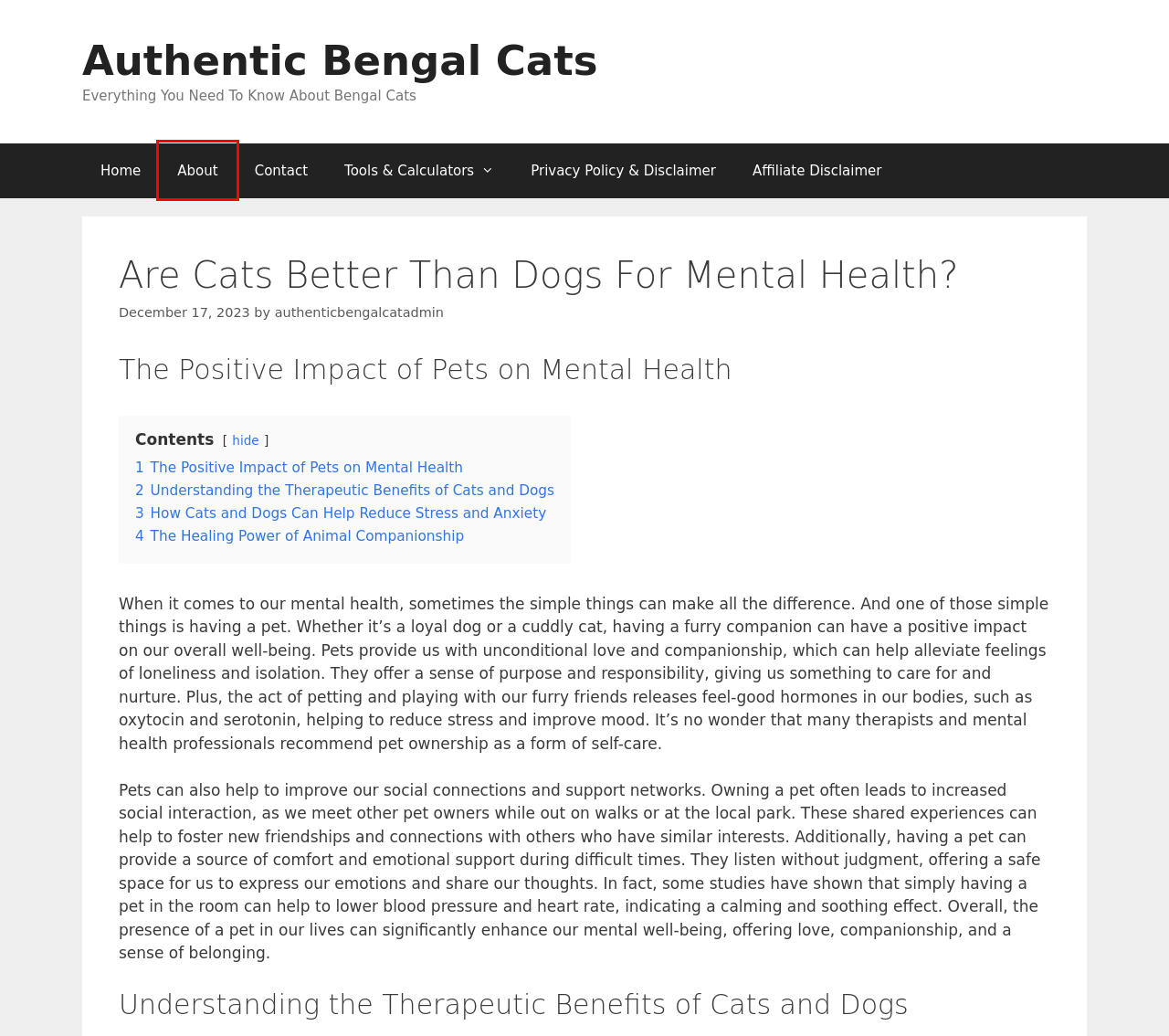You have a screenshot of a webpage with a red bounding box highlighting a UI element. Your task is to select the best webpage description that corresponds to the new webpage after clicking the element. Here are the descriptions:
A. Contact - Authentic Bengal Cats
B. Authentic Bengal Cats - Everything You Need To Know About Bengal Cats
C. authenticbengalcatadmin - Authentic Bengal Cats
D. About - Authentic Bengal Cats
E. Privacy Policy & Disclaimer - Authentic Bengal Cats
F. Bengal Cat/Human Age Calculator - Authentic Bengal Cats
G. Affiliate Disclaimer - Authentic Bengal Cats
H. Tools & Calculators - Authentic Bengal Cats

D